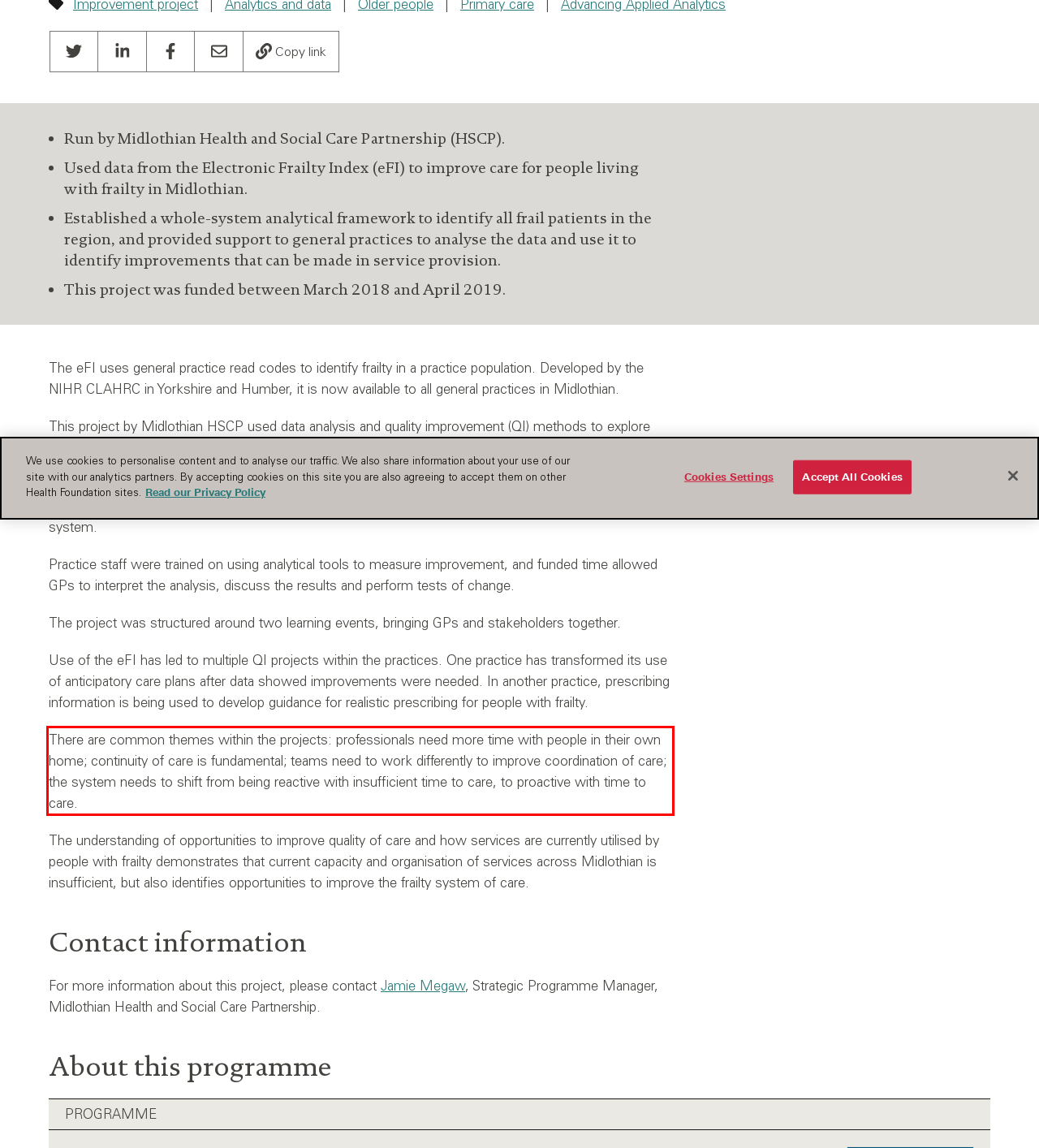There is a screenshot of a webpage with a red bounding box around a UI element. Please use OCR to extract the text within the red bounding box.

There are common themes within the projects: professionals need more time with people in their own home; continuity of care is fundamental; teams need to work differently to improve coordination of care; the system needs to shift from being reactive with insufficient time to care, to proactive with time to care.